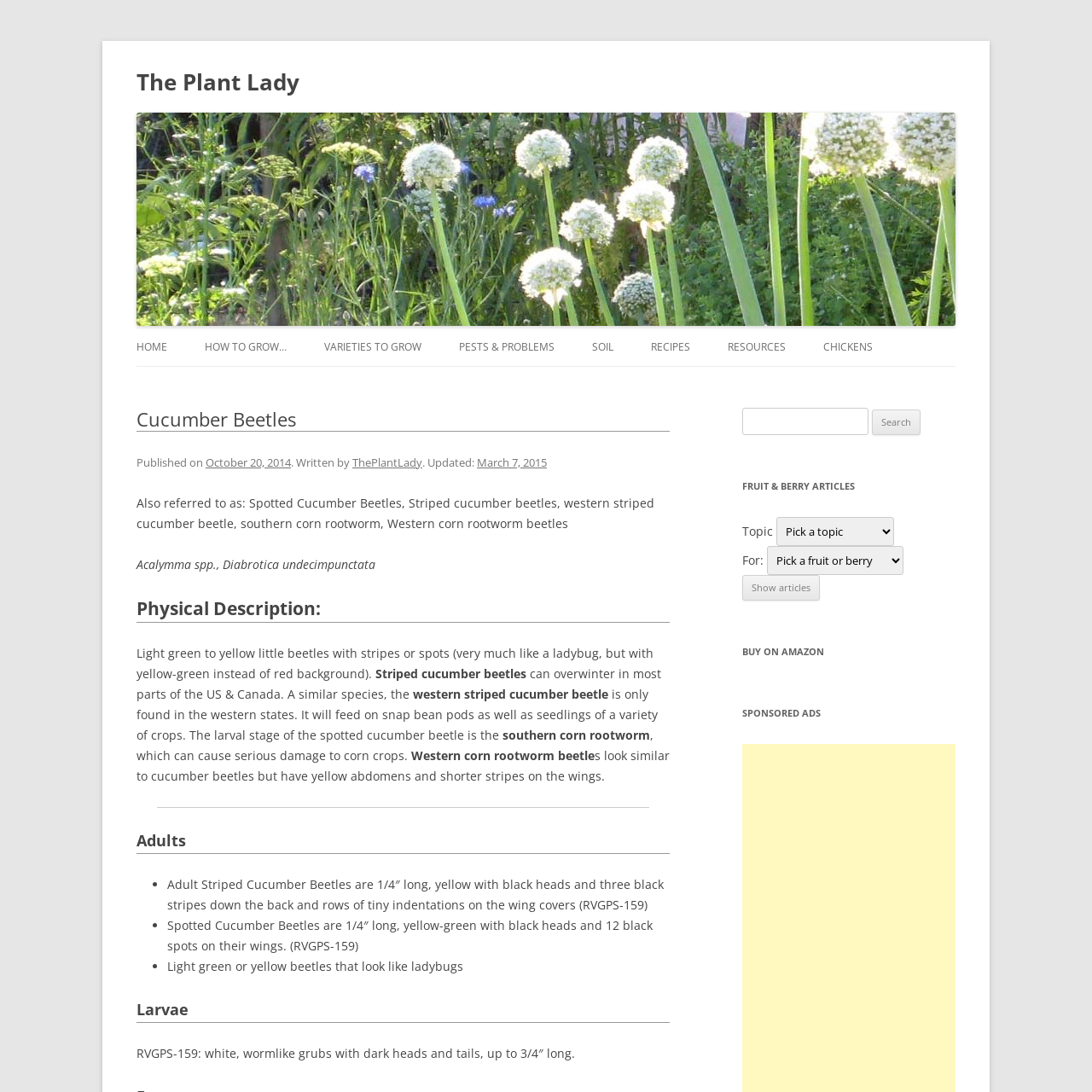Kindly provide the bounding box coordinates of the section you need to click on to fulfill the given instruction: "Click on the 'The Plant Lady' link".

[0.125, 0.056, 0.274, 0.094]